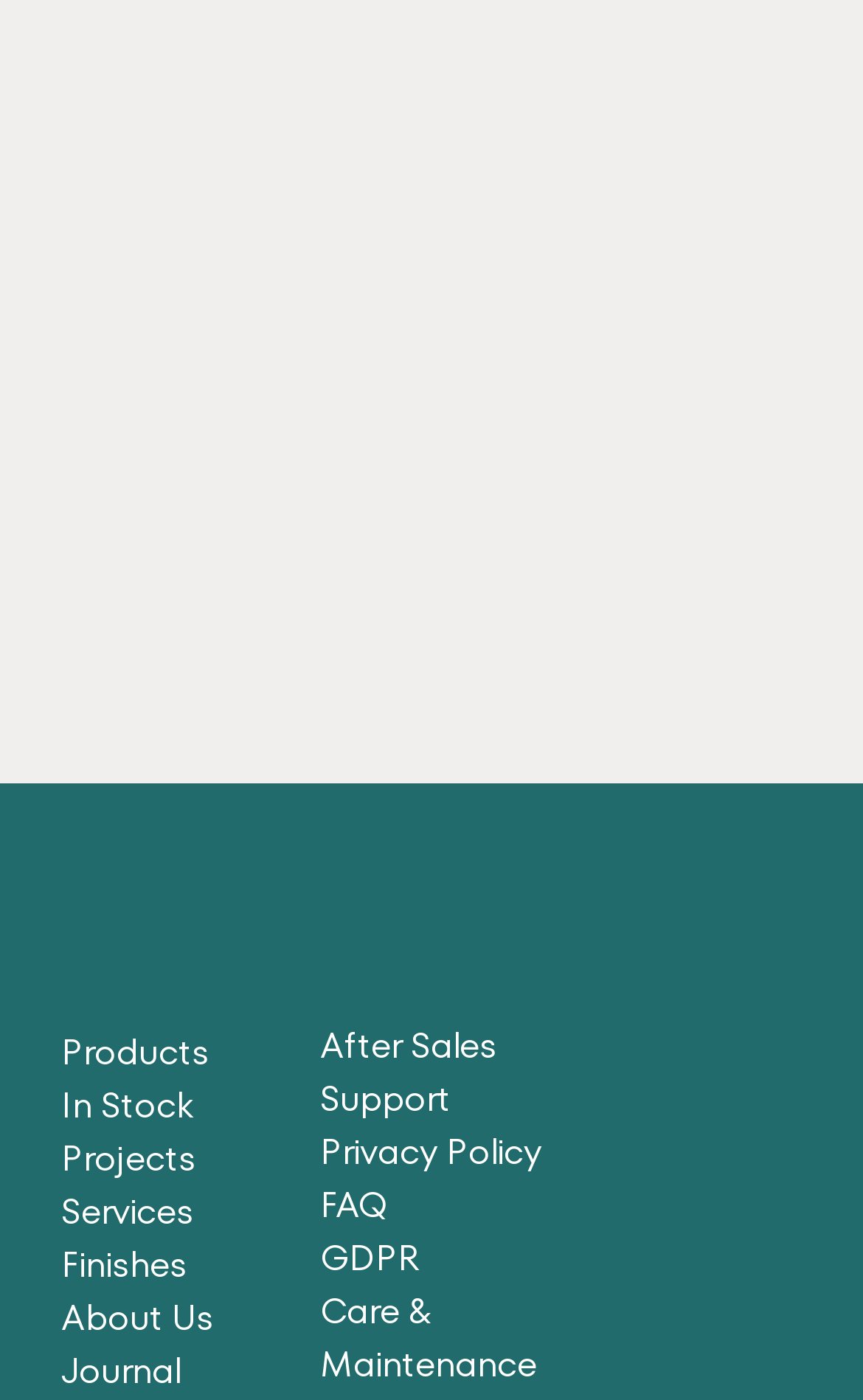Please identify the bounding box coordinates for the region that you need to click to follow this instruction: "go to all dining chairs".

[0.276, 0.08, 0.929, 0.159]